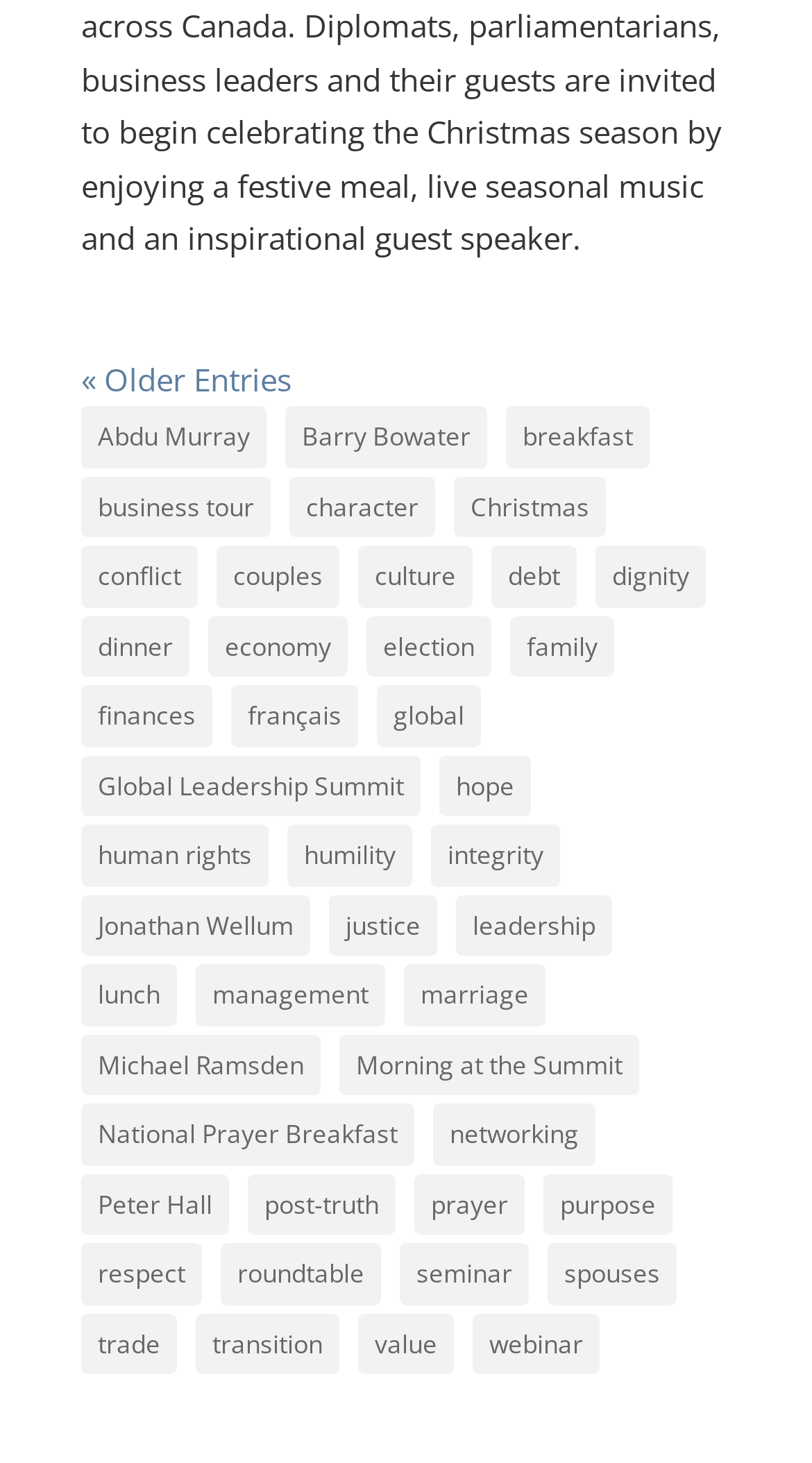Locate the bounding box of the UI element described in the following text: "« Older Entries".

[0.1, 0.244, 0.359, 0.273]